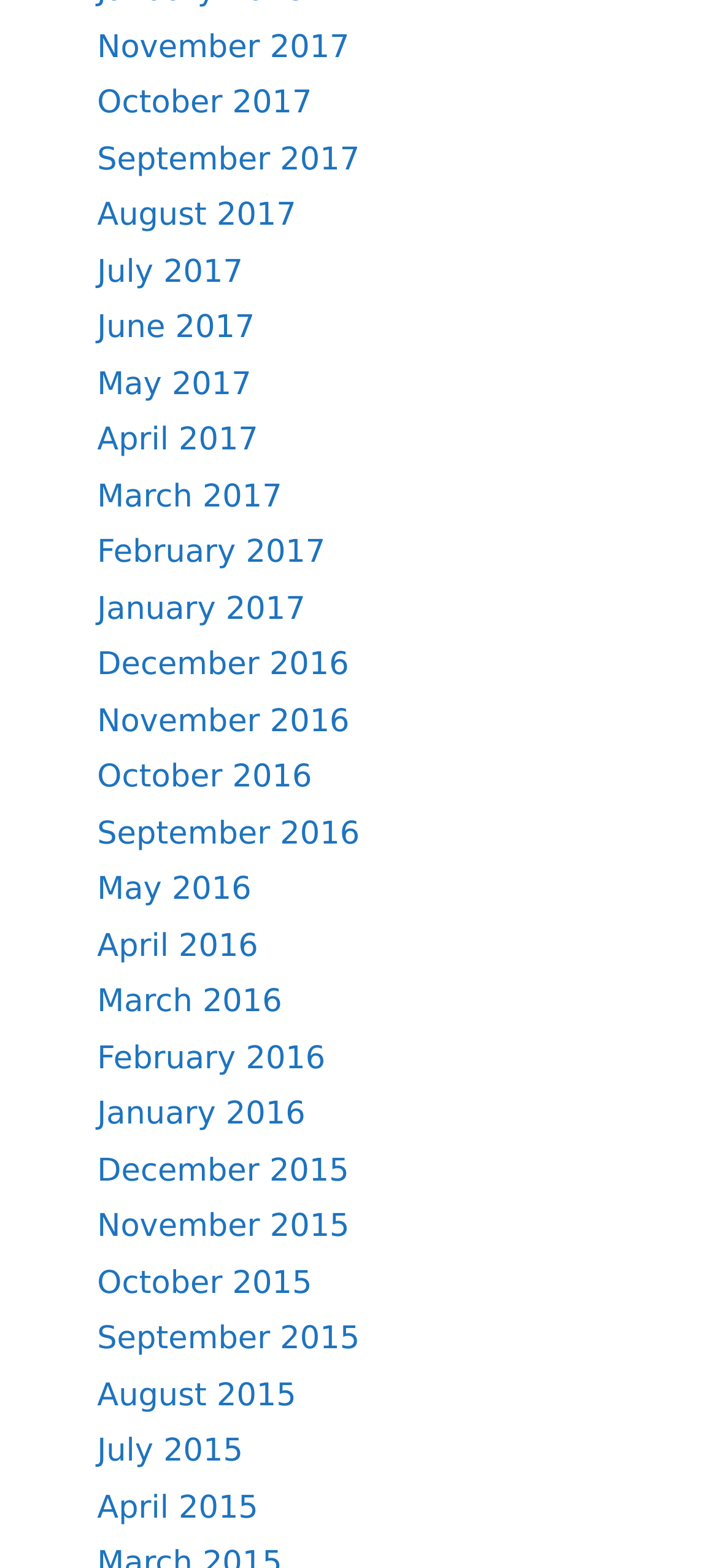Based on what you see in the screenshot, provide a thorough answer to this question: What is the latest month listed?

I looked at the links on the webpage and found that the latest month listed is November 2017, which is the 1st link from the top.